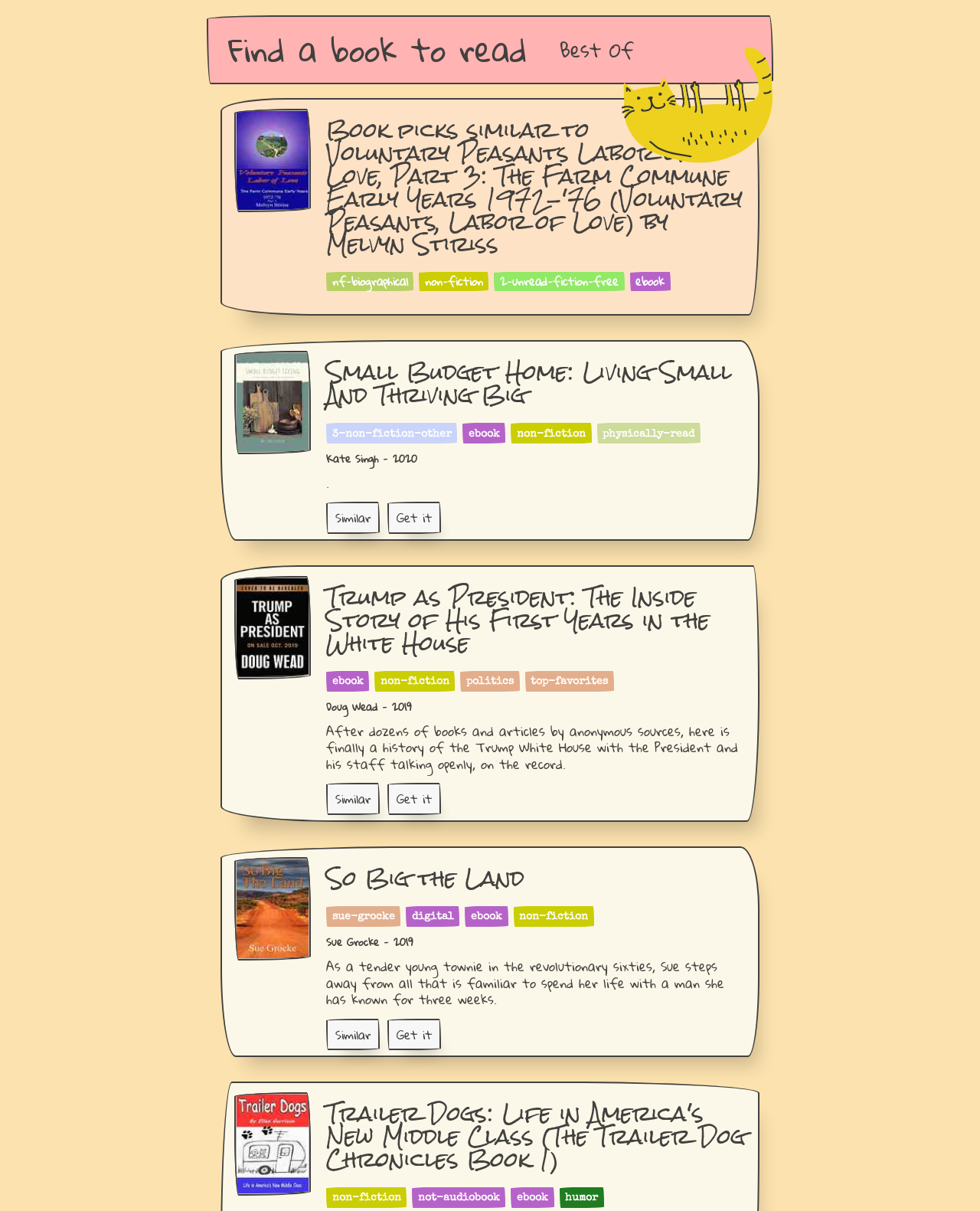Analyze the image and give a detailed response to the question:
What is the category of the book 'Small Budget Home: Living Small And Thriving Big'?

I found the book 'Small Budget Home: Living Small And Thriving Big' in the webpage, and its category is listed as 'non-fiction'.